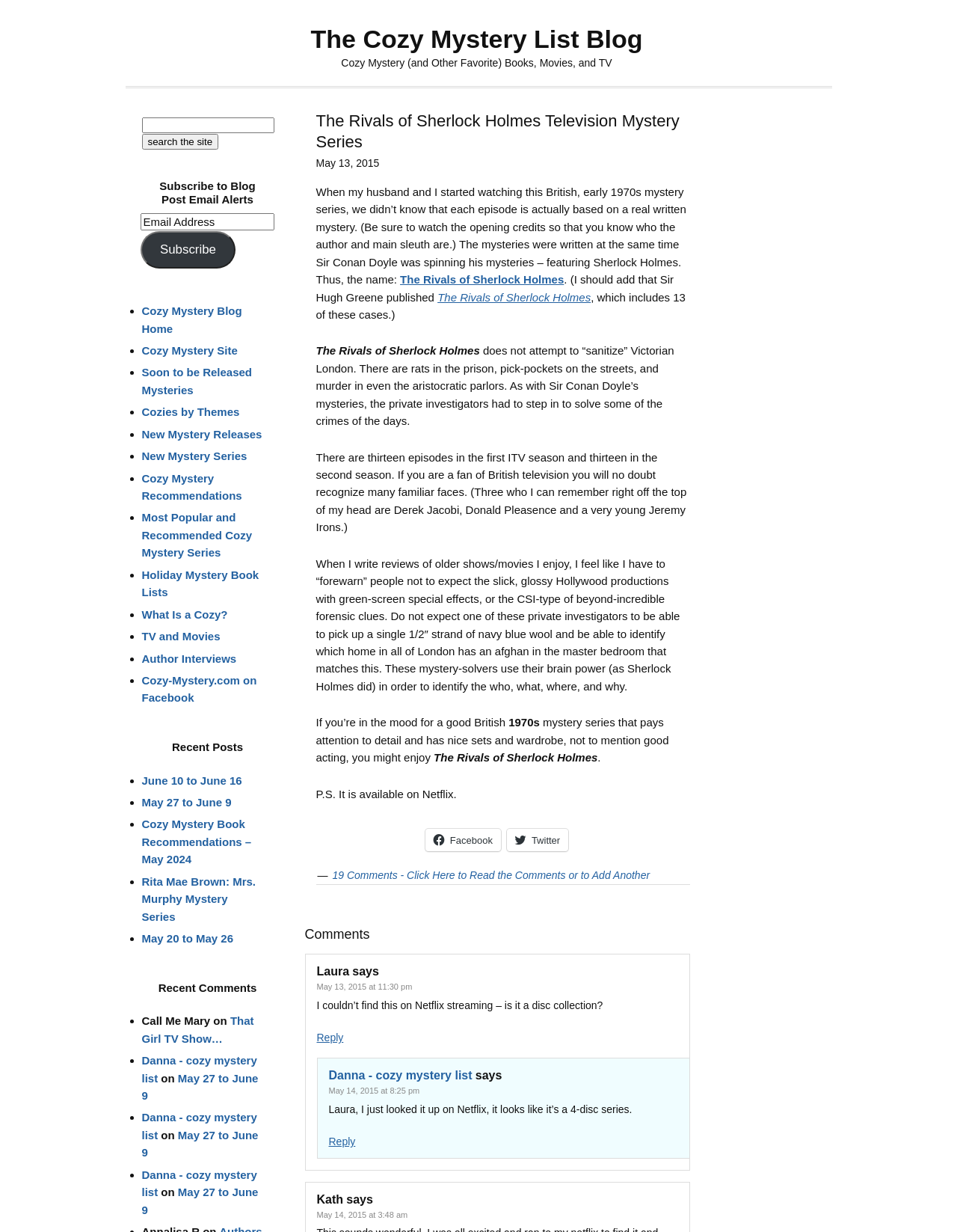Please specify the bounding box coordinates of the area that should be clicked to accomplish the following instruction: "subscribe to blog post email alerts". The coordinates should consist of four float numbers between 0 and 1, i.e., [left, top, right, bottom].

[0.146, 0.14, 0.287, 0.173]